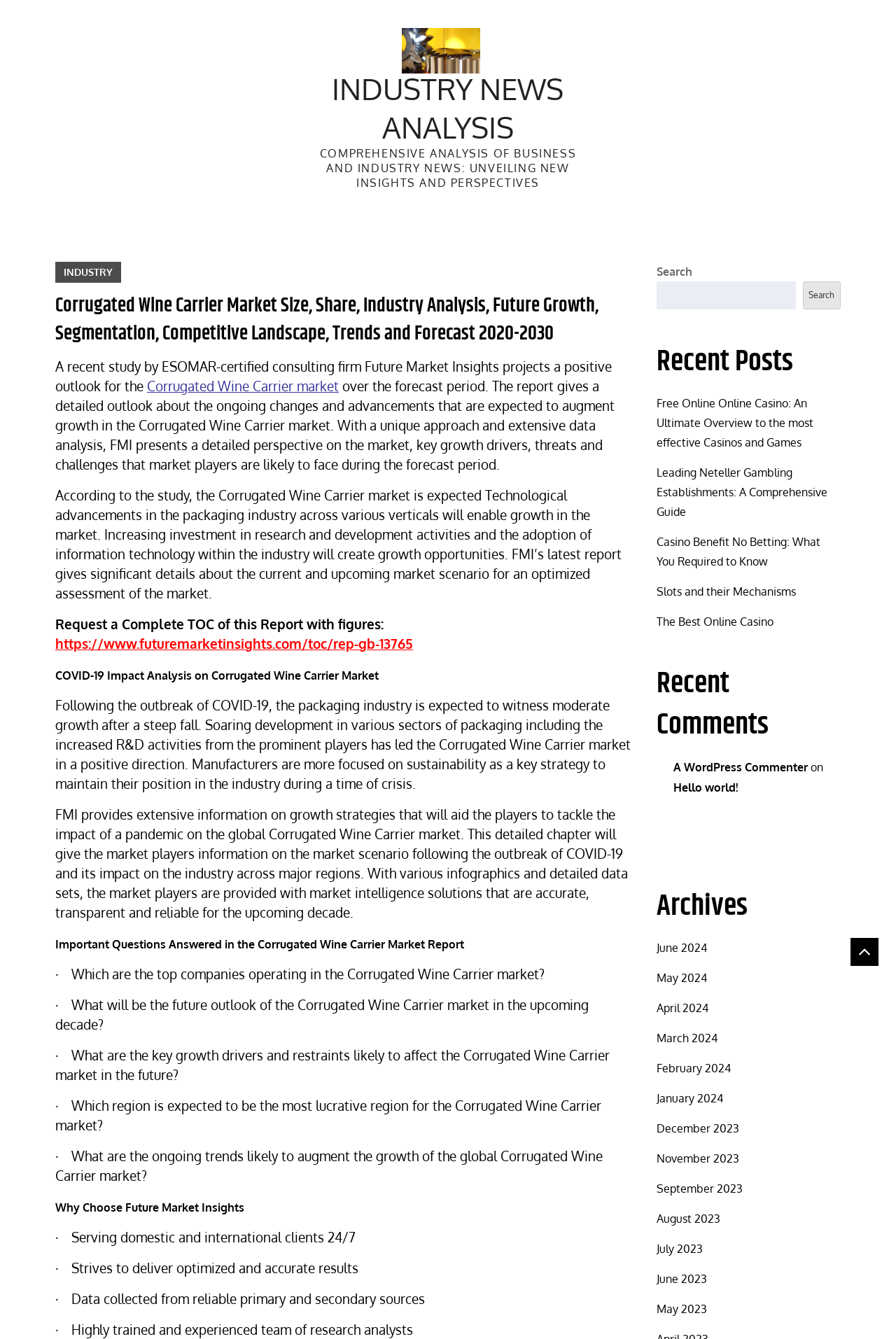Please identify the coordinates of the bounding box for the clickable region that will accomplish this instruction: "View the Corrugated Wine Carrier market report".

[0.164, 0.282, 0.378, 0.294]